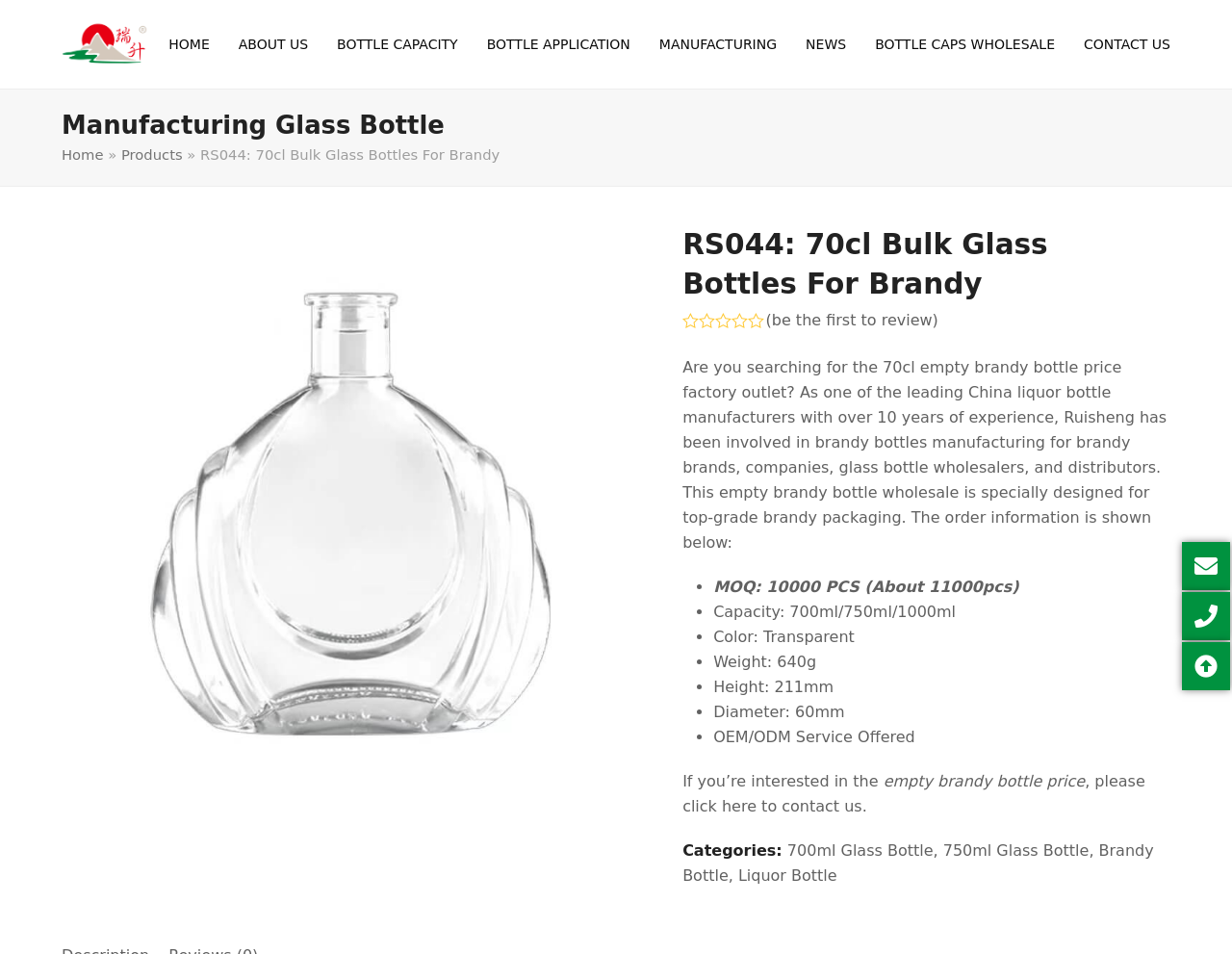What is the weight of the bottle?
From the details in the image, provide a complete and detailed answer to the question.

The weight of the bottle is mentioned in the list of specifications under the product description, which includes 'Weight: 640g'.